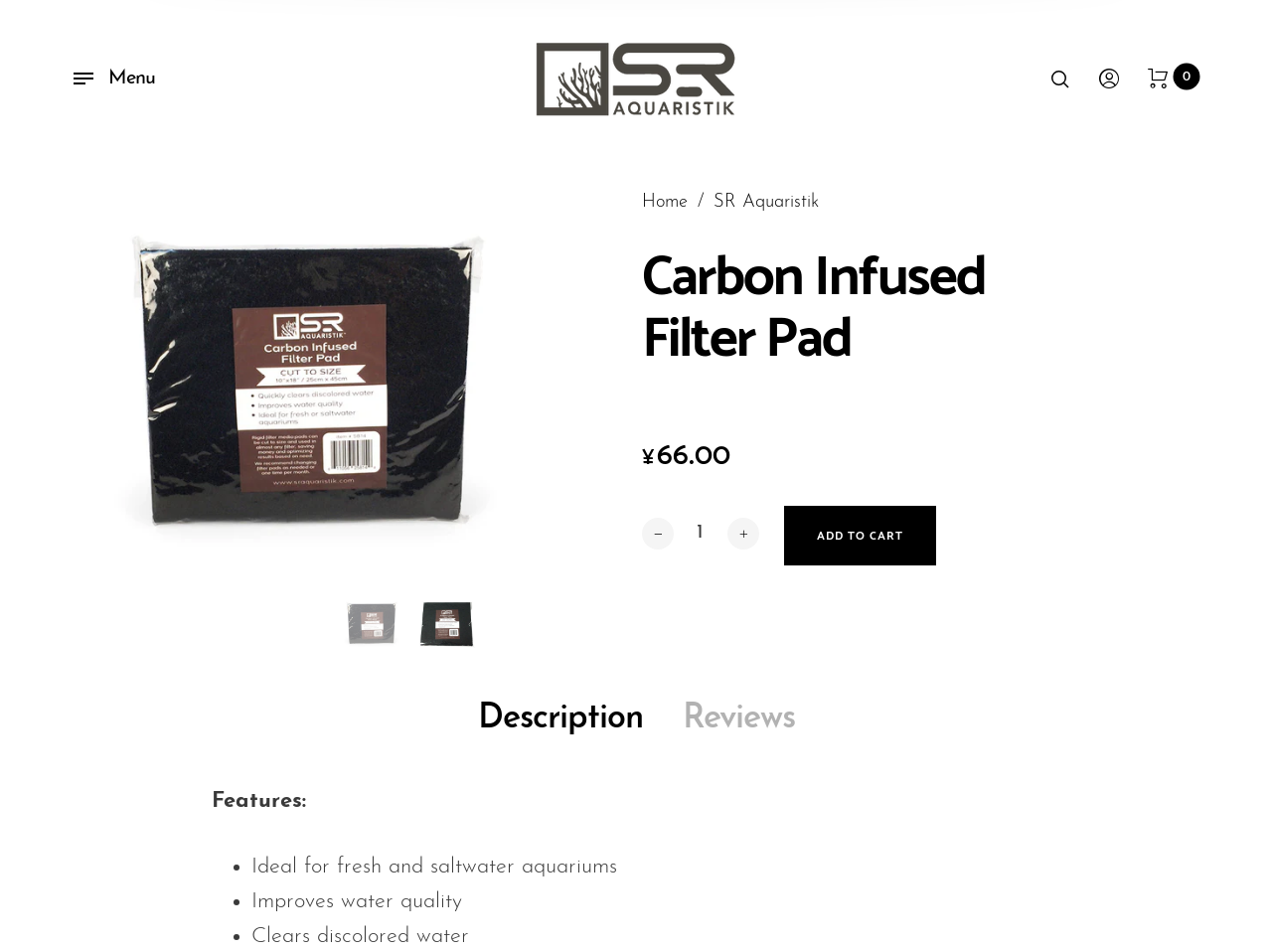Locate the bounding box coordinates of the clickable area to execute the instruction: "View 'Live Plants'". Provide the coordinates as four float numbers between 0 and 1, represented as [left, top, right, bottom].

[0.078, 0.603, 0.151, 0.624]